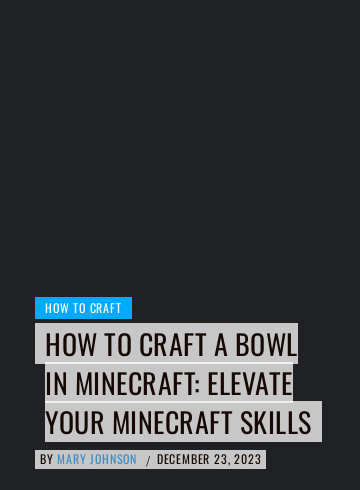What is the main focus of the article's design? Refer to the image and provide a one-word or short phrase answer.

Craft aspect of Minecraft